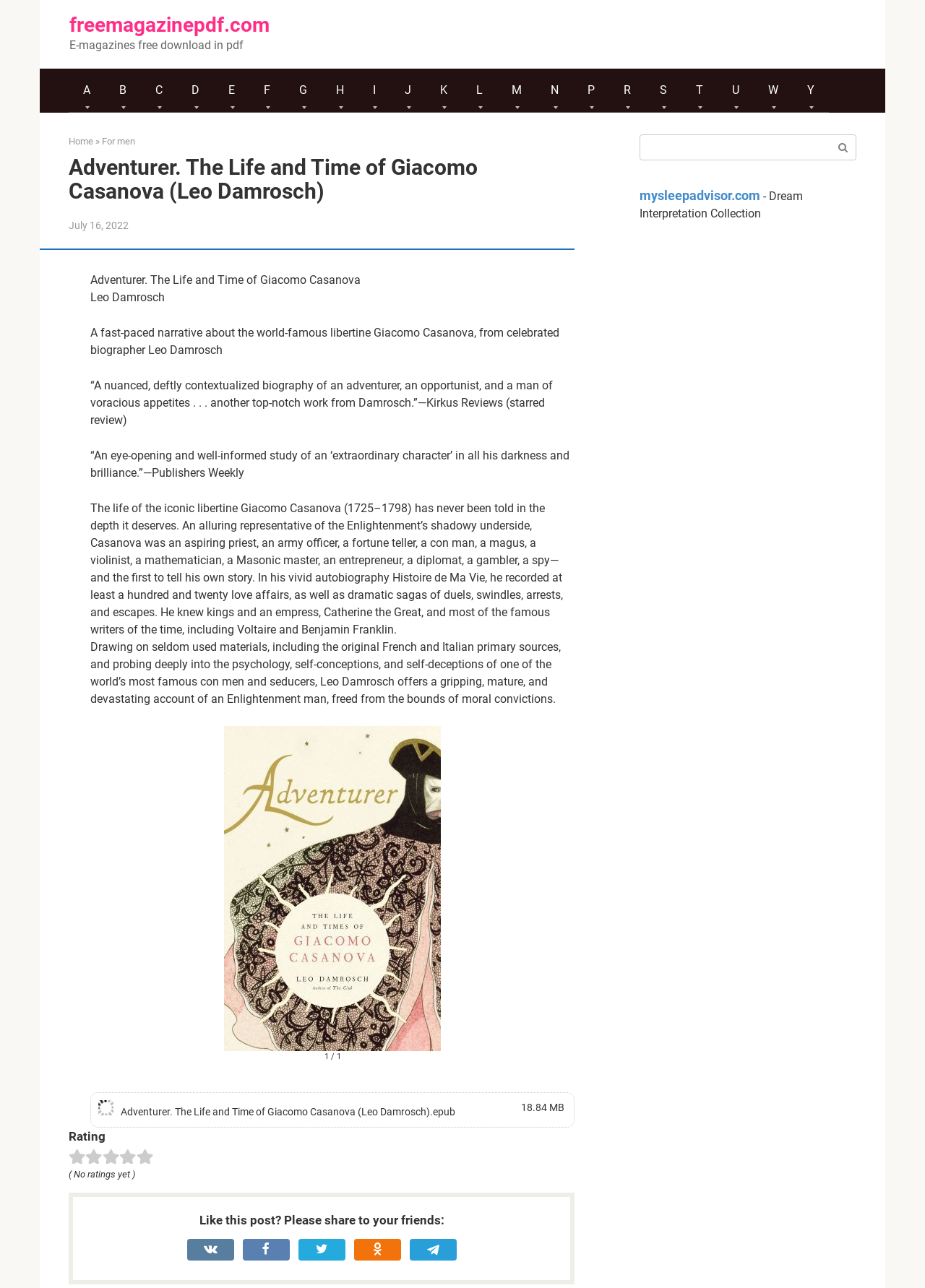Could you identify the text that serves as the heading for this webpage?

Adventurer. The Life and Time of Giacomo Casanova (Leo Damrosch)